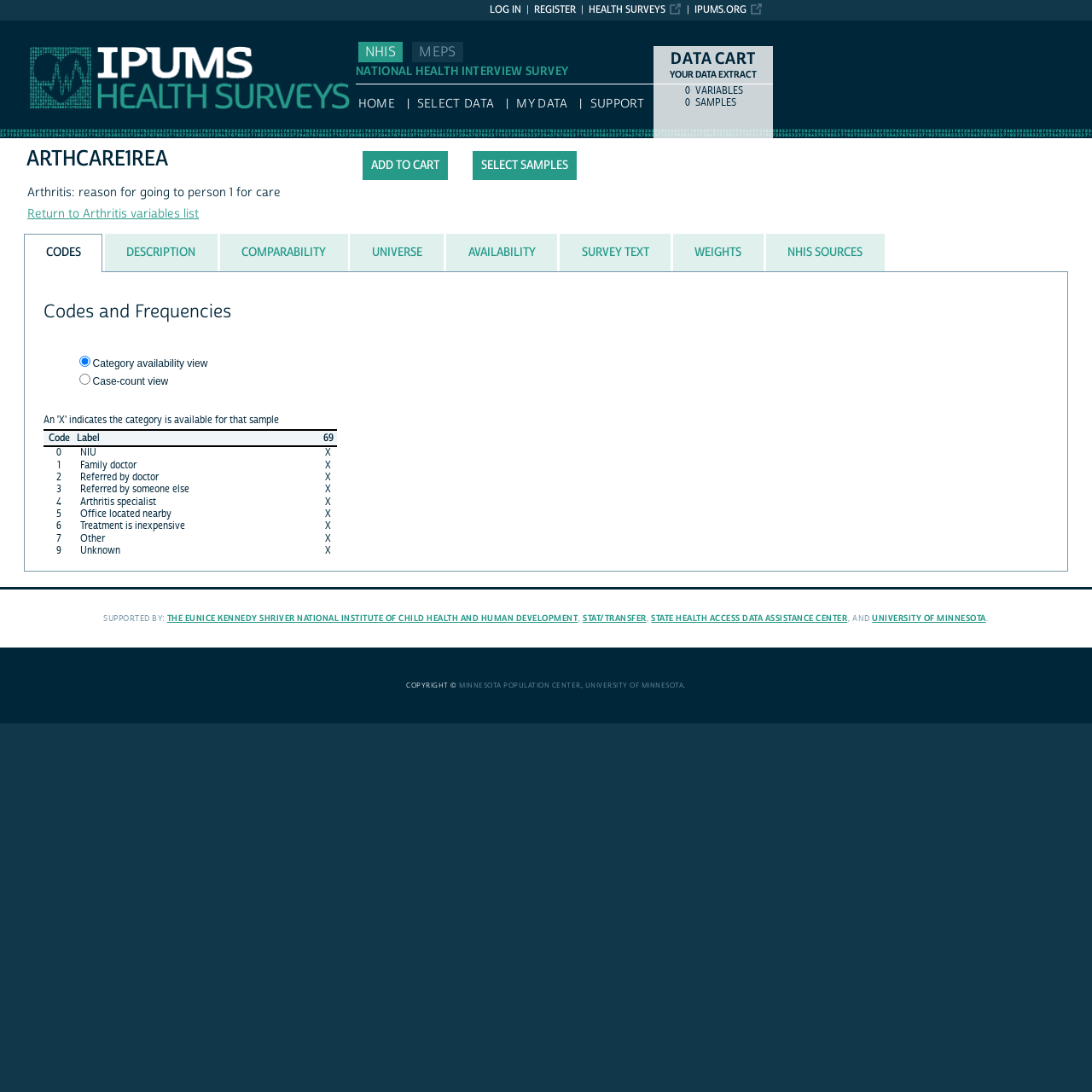Extract the bounding box of the UI element described as: "Return to Arthritis variables list".

[0.025, 0.189, 0.182, 0.203]